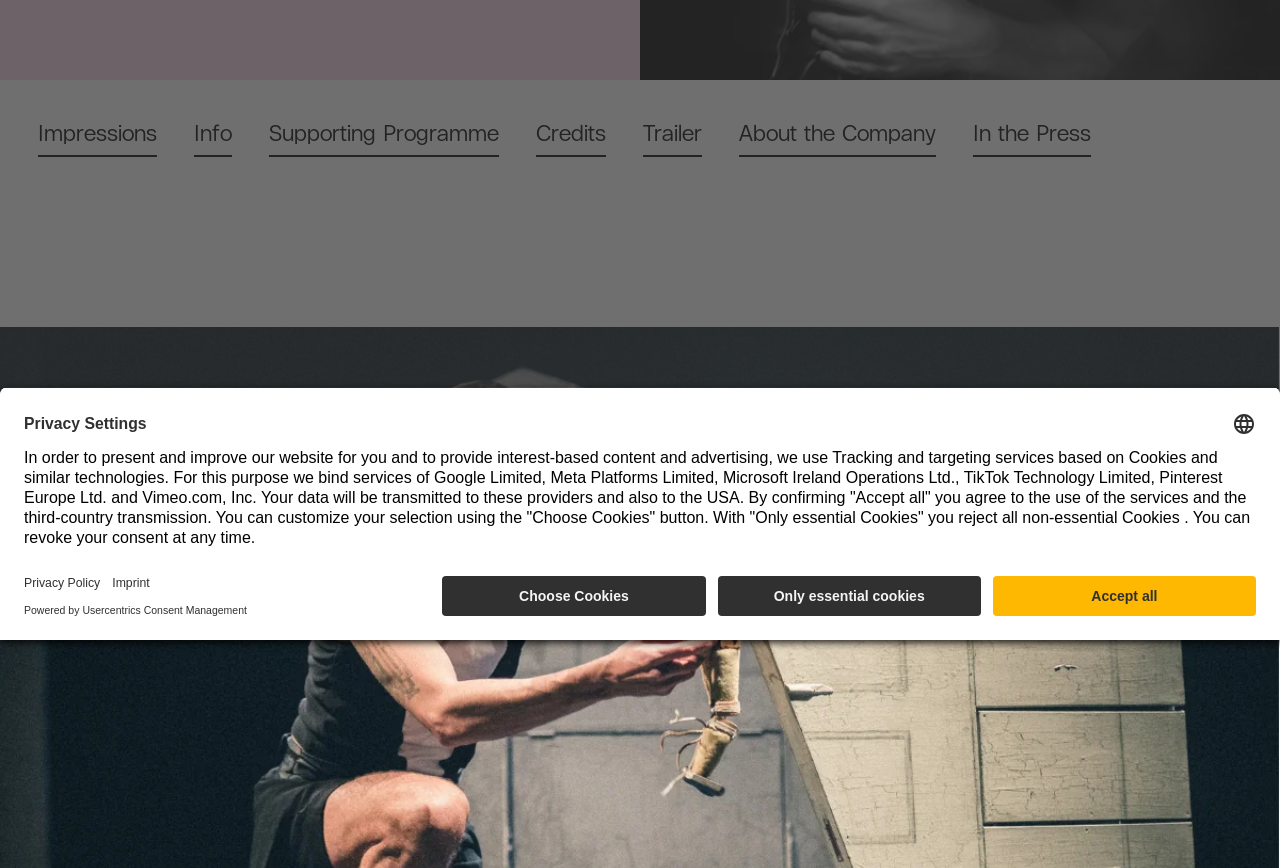Given the element description: "Supporting Programme", predict the bounding box coordinates of this UI element. The coordinates must be four float numbers between 0 and 1, given as [left, top, right, bottom].

[0.21, 0.138, 0.39, 0.181]